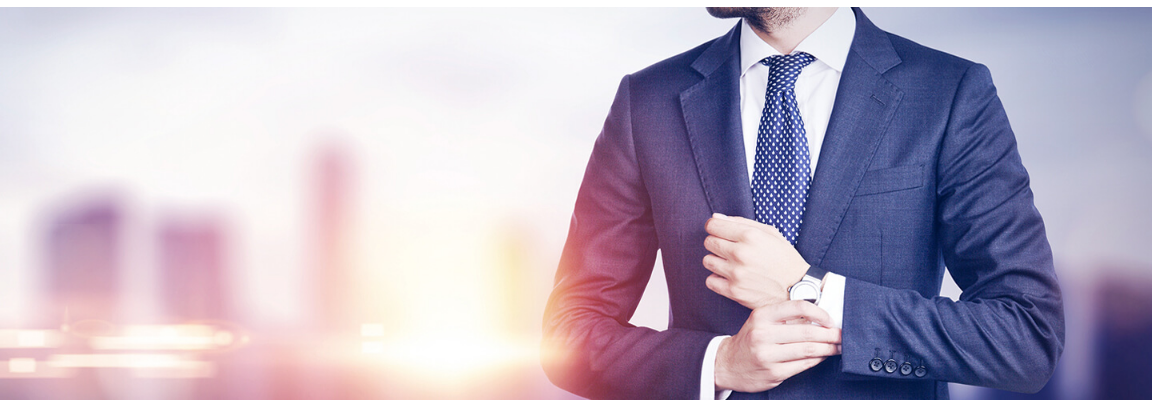What is the background of the image?
Examine the screenshot and reply with a single word or phrase.

A cityscape